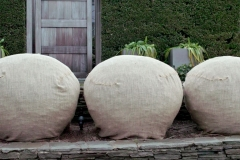Explain the image thoroughly, highlighting all key elements.

In this serene outdoor scene, three large, rounded objects draped in burlap are positioned in front of a wooden door, which features a simple and rustic design. The burlap covers, slightly loose at the edges, suggest an idea of protection beneath, perhaps concealing plants or garden features. Behind these spherical shapes, a well-manicured hedge provides a lush backdrop, while potted plants can be seen peeking from either side, adding a touch of greenery to the setting. This image evokes a sense of calm and thoughtful landscaping, blending natural elements with an organized aesthetic. The overall composition reflects a harmonious balance between architecture and nature, inviting viewers into the tranquility of this outdoor space.